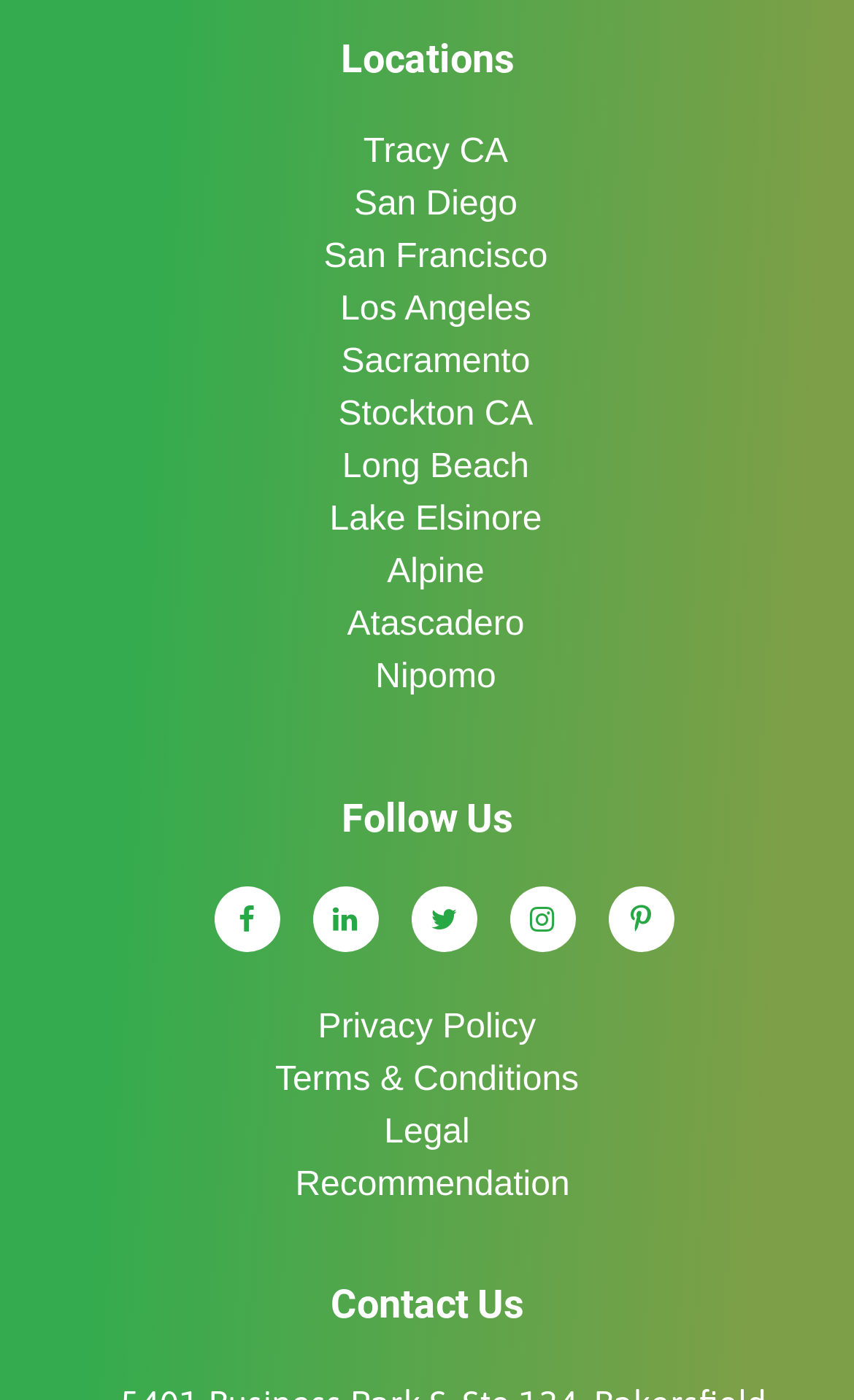Determine the bounding box for the described UI element: "Legal".

[0.424, 0.798, 0.576, 0.823]